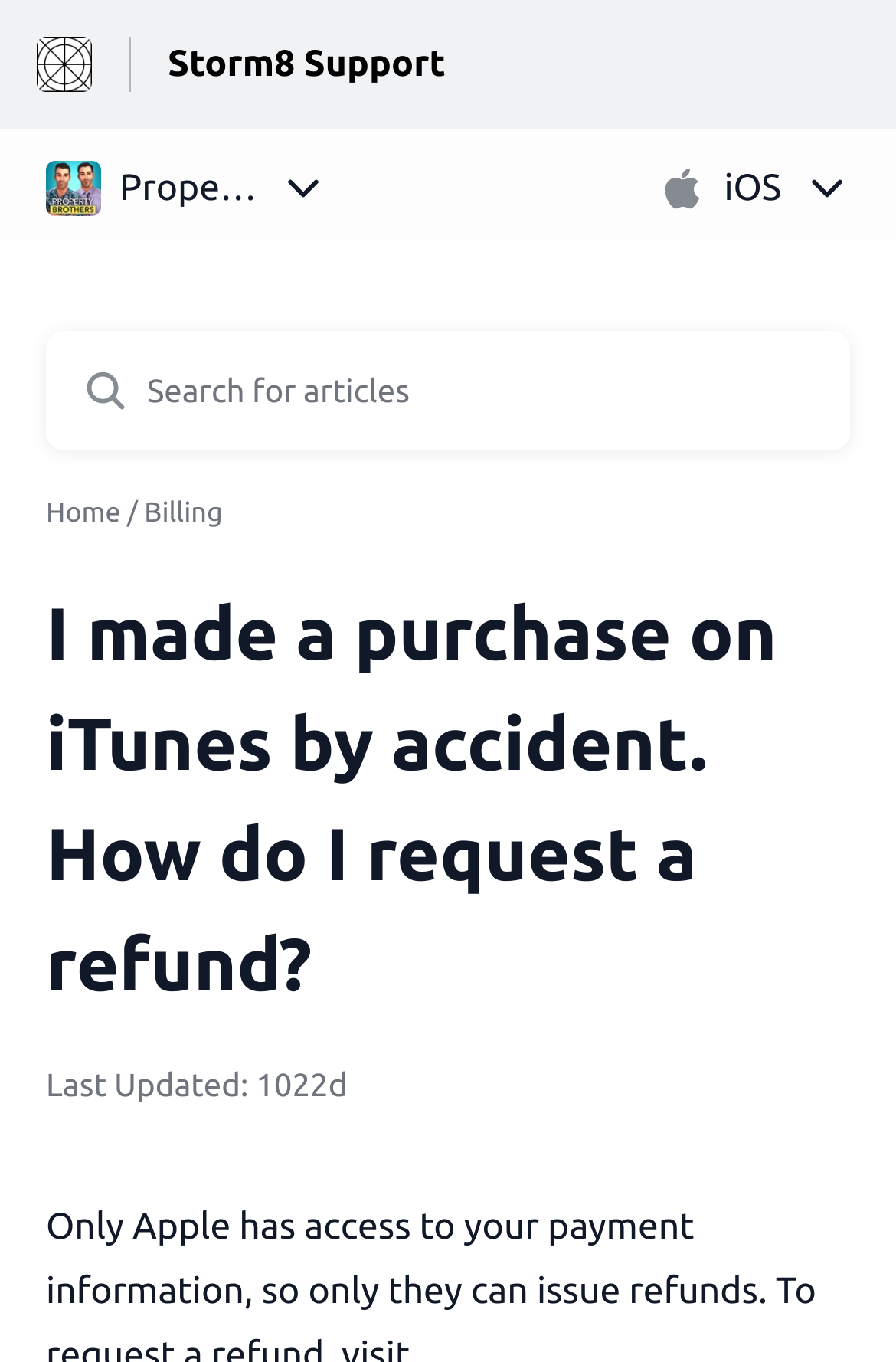From the webpage screenshot, identify the region described by parent_node: Toggle navigation. Provide the bounding box coordinates as (top-left x, top-left y, bottom-right x, bottom-right y), with each value being a floating point number between 0 and 1.

None